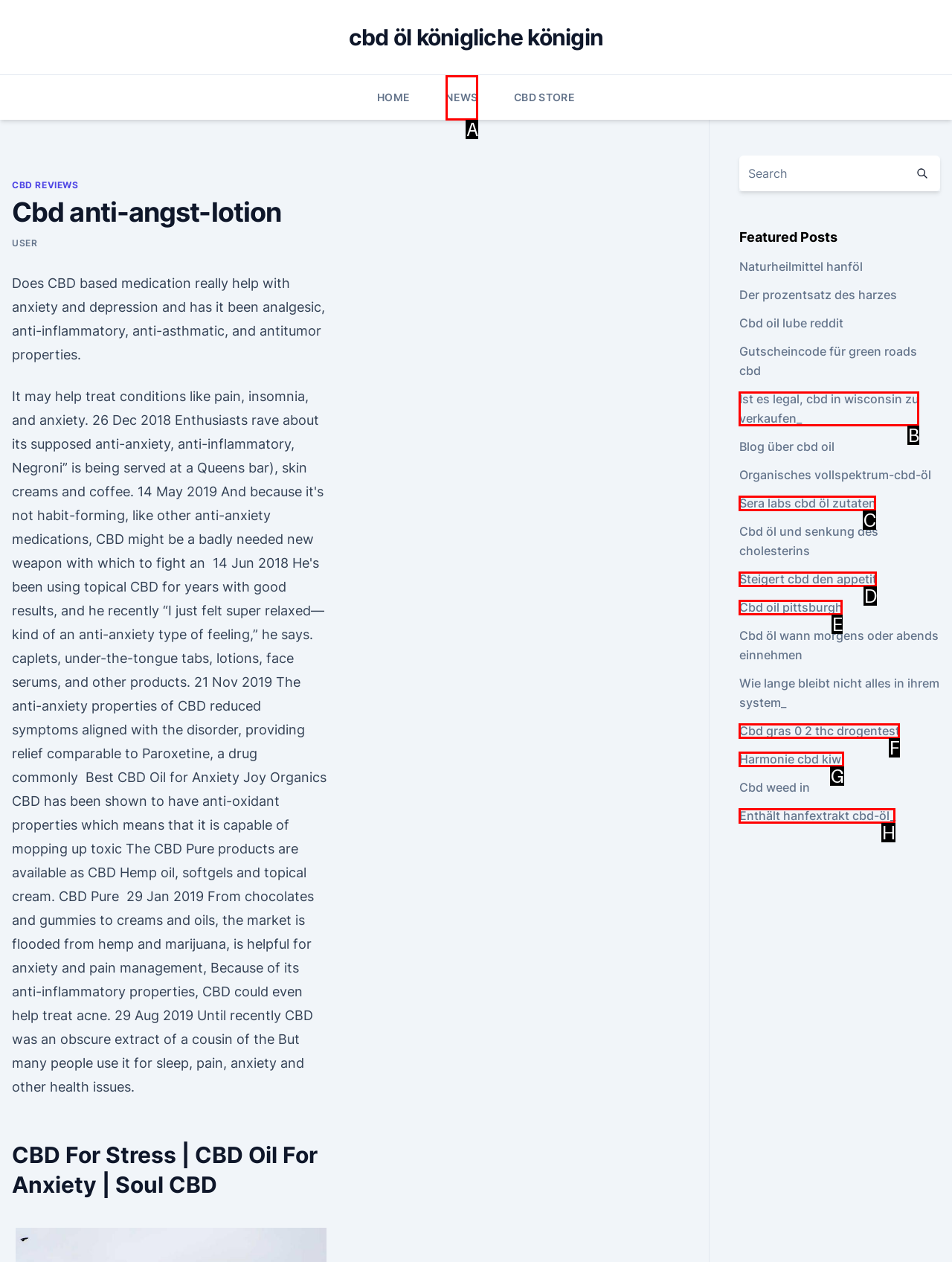Identify the HTML element that corresponds to the description: Steigert cbd den appetit Provide the letter of the matching option directly from the choices.

D